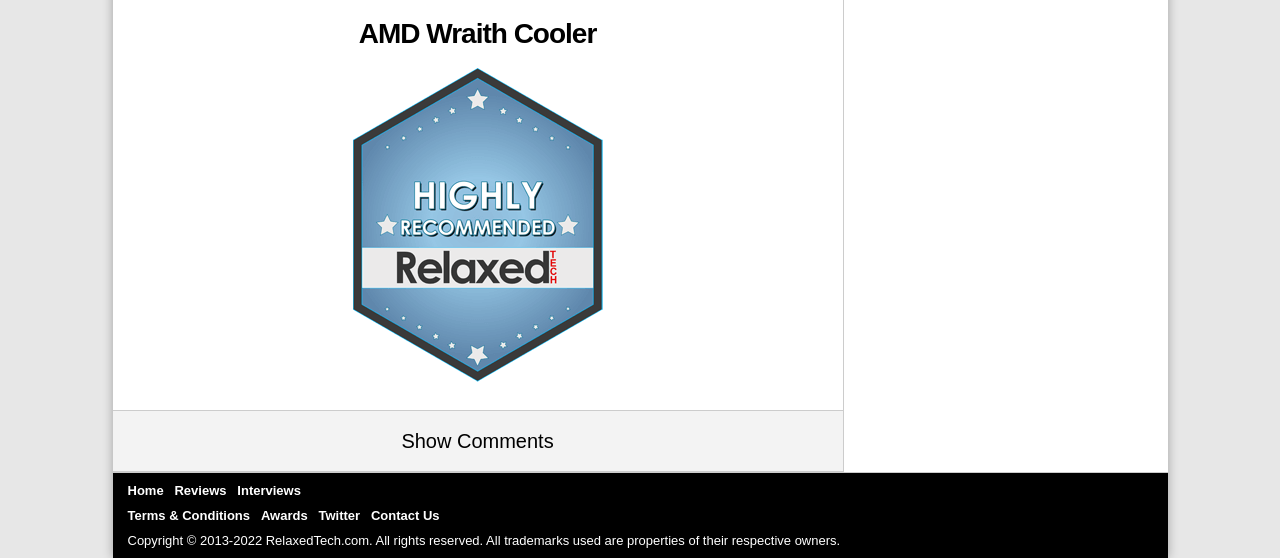Find the bounding box coordinates of the clickable area that will achieve the following instruction: "Go to home page".

[0.1, 0.865, 0.133, 0.892]